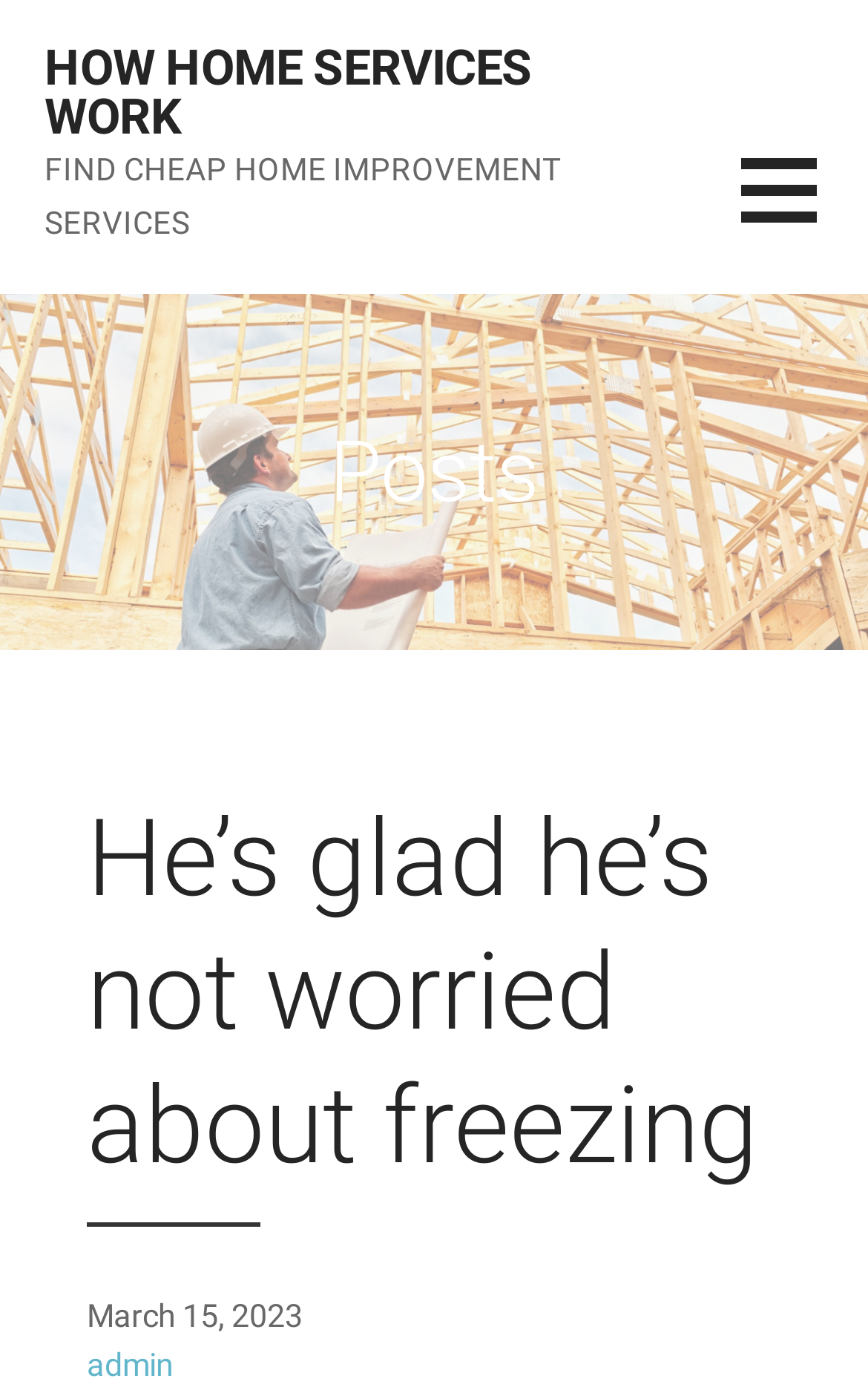Respond with a single word or phrase to the following question: Who is the author of the post?

admin